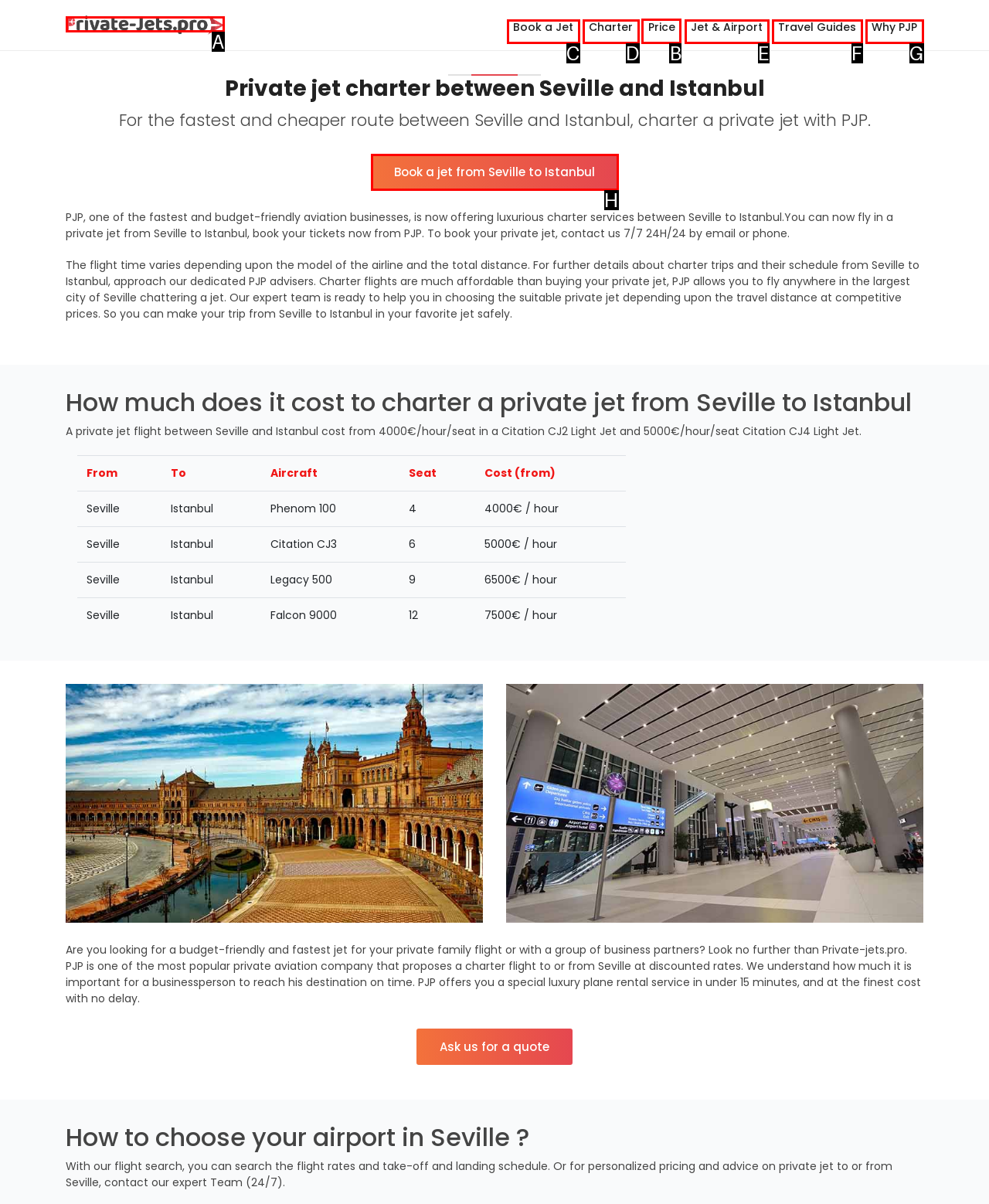To complete the task: Click the 'Price' link, which option should I click? Answer with the appropriate letter from the provided choices.

B